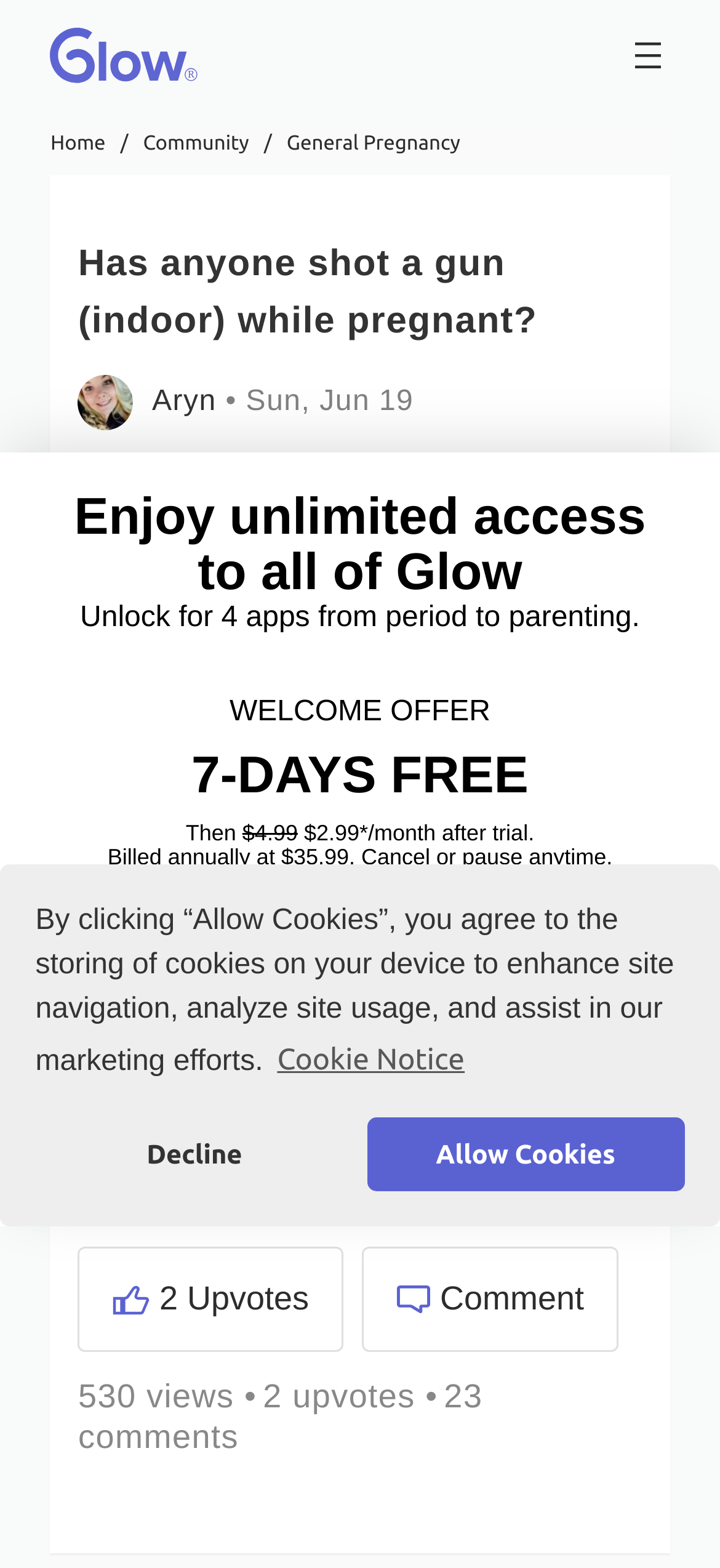What is the name of the user who posted this? Based on the image, give a response in one word or a short phrase.

Aryn